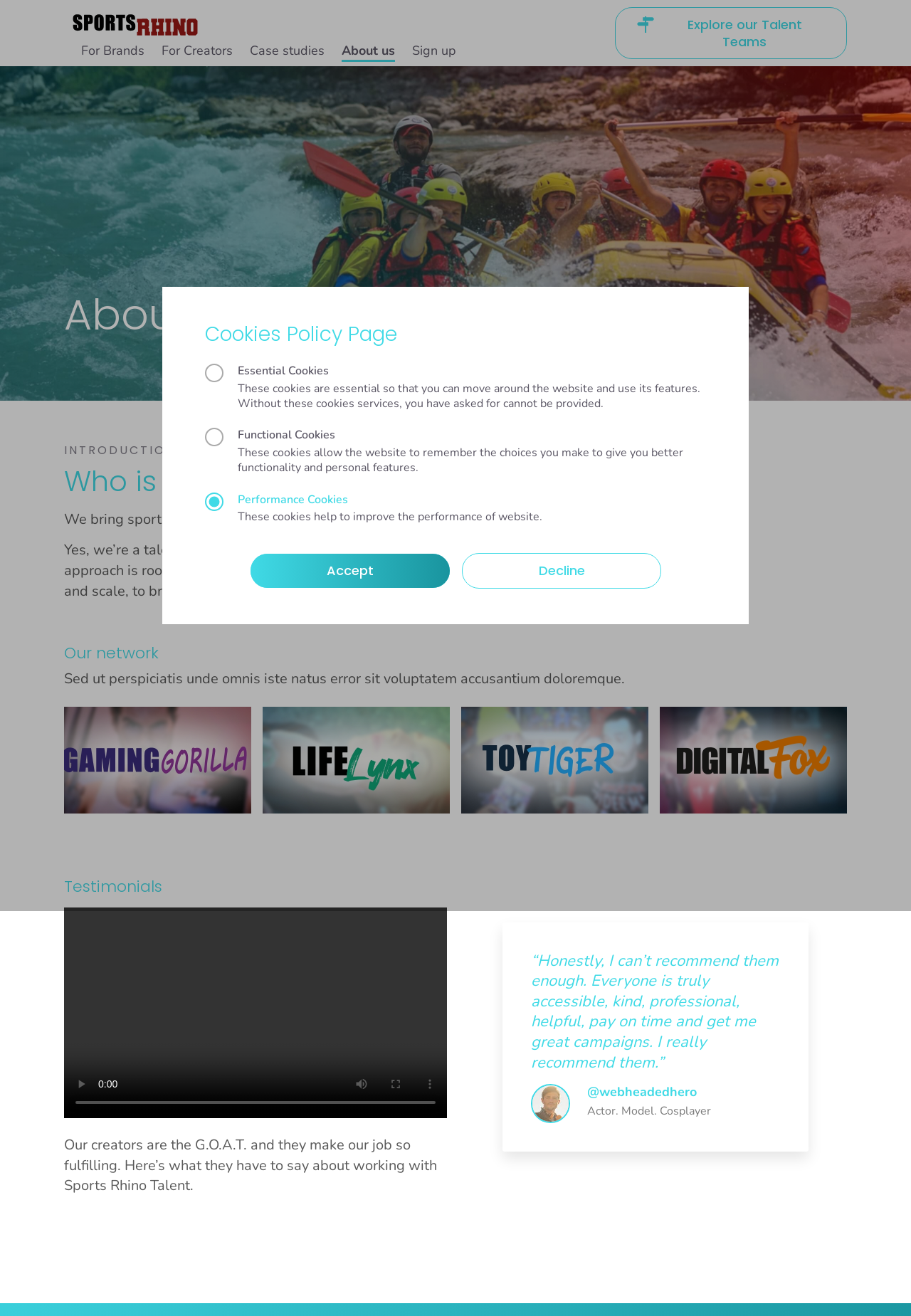Please pinpoint the bounding box coordinates for the region I should click to adhere to this instruction: "Explore our Talent Teams".

[0.675, 0.006, 0.93, 0.045]